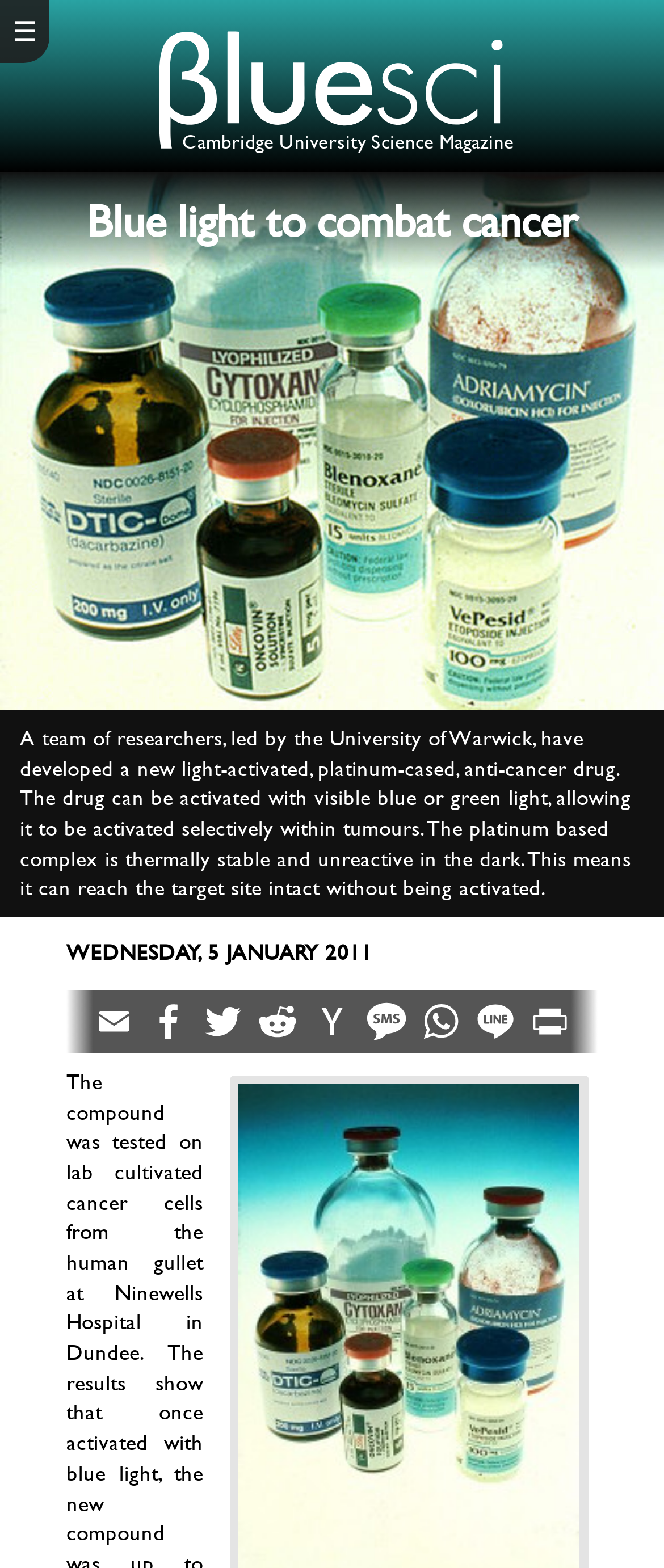Provide a thorough summary of the webpage.

The webpage is about an article titled "Blue light to combat cancer" from Cambridge University Science Magazine. At the top left corner, there is a hamburger menu icon ☰. Below it, there is a link with a blue light-themed SVG icon, which is aligned to the center of the page. 

The main article title "Blue light to combat cancer" is displayed prominently in the middle of the page. The article describes a new light-activated, platinum-cased, anti-cancer drug developed by a team of researchers led by the University of Warwick. The drug can be activated with visible blue or green light, allowing it to be activated selectively within tumors.

Below the article title, there is a block of text that provides more details about the drug, including its thermal stability and ability to reach the target site intact without being activated. 

On the right side of the page, there is a section displaying the publication date "WEDNESDAY, 5 JANUARY 2011". Below the date, there are seven horizontal links, each accompanied by a small image. These links and images are aligned horizontally and take up most of the bottom half of the page.